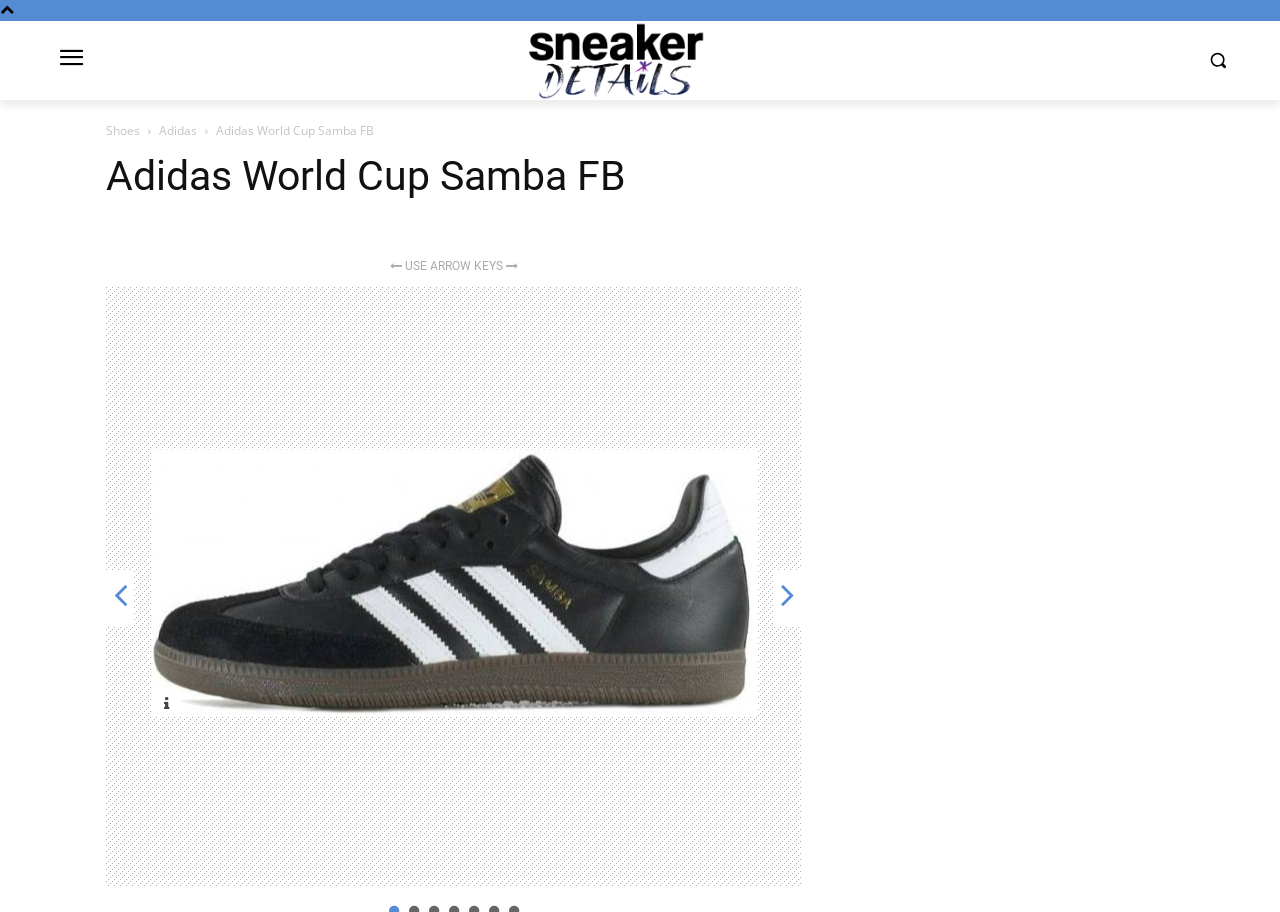Convey a detailed summary of the webpage, mentioning all key elements.

The webpage is about Adidas World Cup Samba FB shoes, specifically providing reviews and reasons to buy them. At the top left corner, there is a logo link, accompanied by an image of the logo. To the right of the logo, there is a search button with a small icon. 

Below the logo, there are three links: "Shoes", "Adidas", and a header with the title "Adidas World Cup Samba FB". The title is also a heading, and it spans across the top section of the page. 

Under the title, there is a static text "USE ARROW KEYS" and a section with a live region that contains an image and a link. This section takes up most of the page's content area. 

At the bottom left and right corners of the page, there are two more links. The page also has a complementary section on the right side, which is relatively narrow and short.